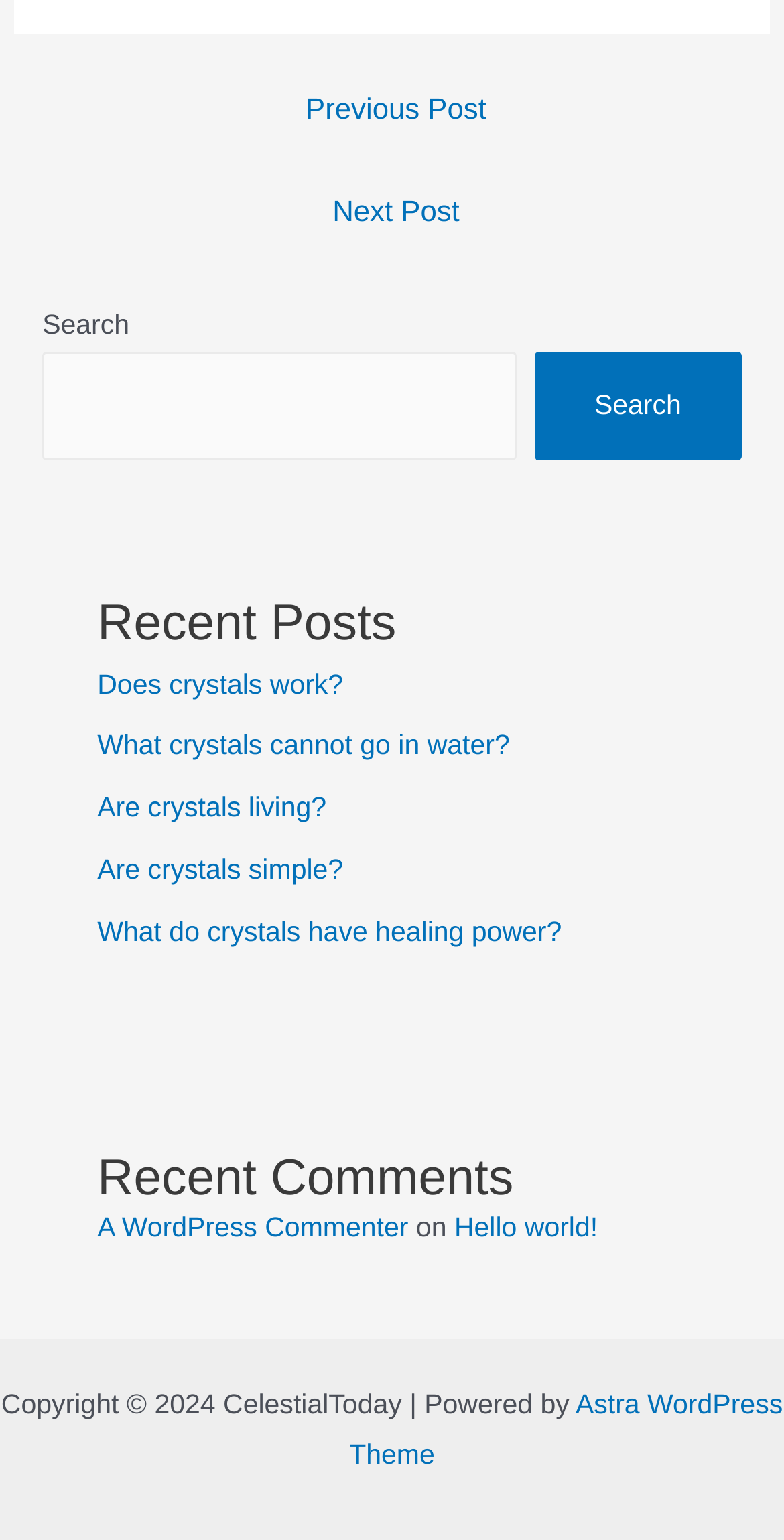What is the copyright year of the website?
Using the visual information, answer the question in a single word or phrase.

2024